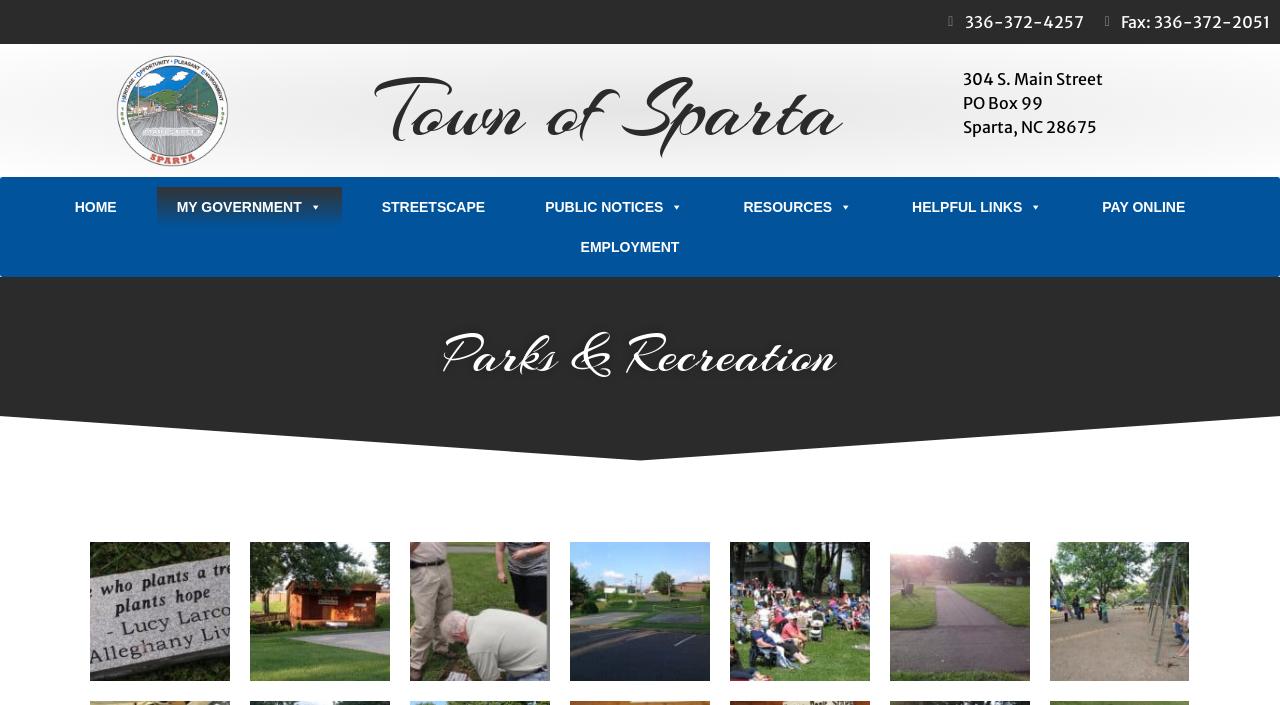Please give a concise answer to this question using a single word or phrase: 
What is the theme of the webpage?

Parks and Recreation